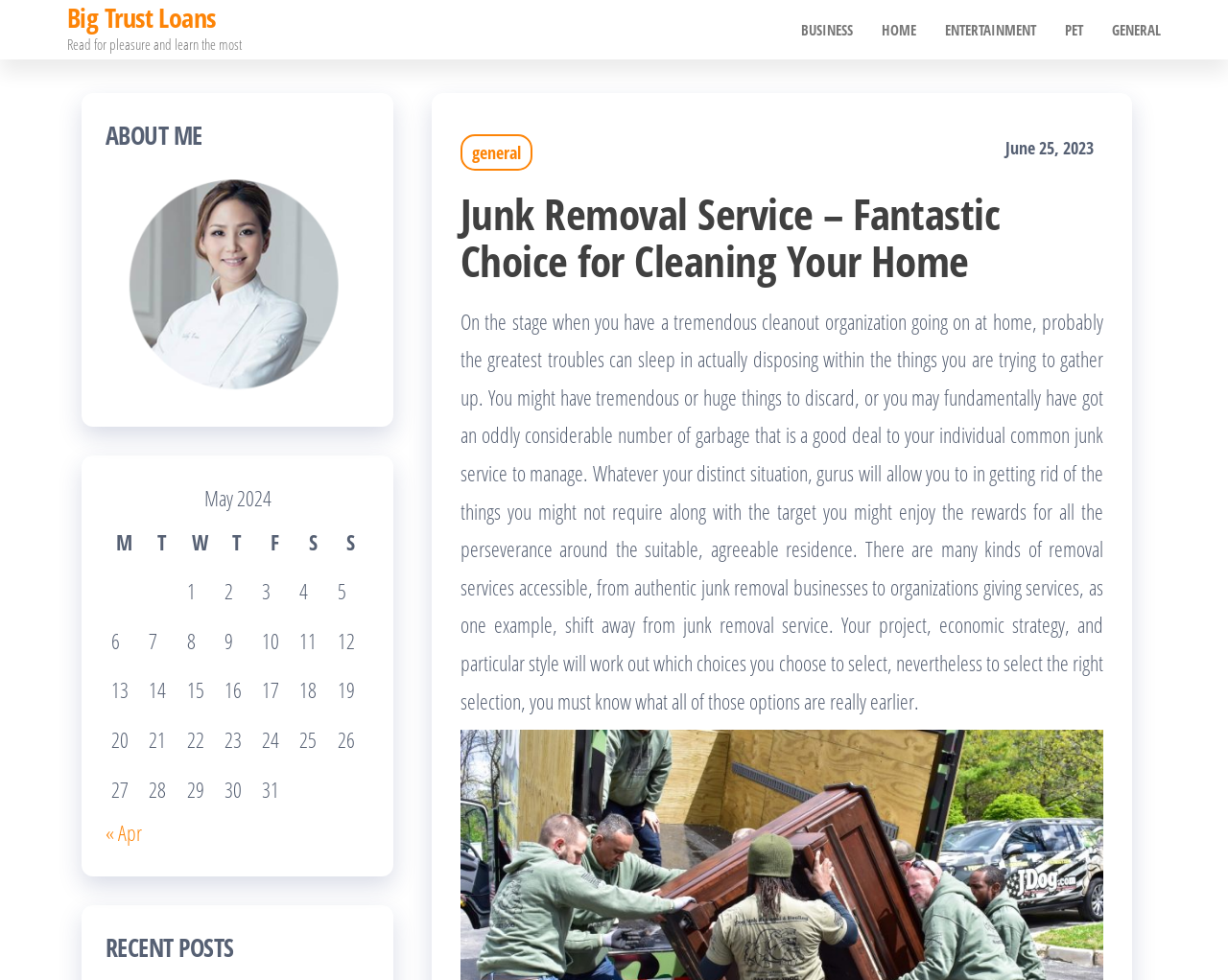Please mark the bounding box coordinates of the area that should be clicked to carry out the instruction: "View the calendar for May 2024".

[0.086, 0.489, 0.301, 0.831]